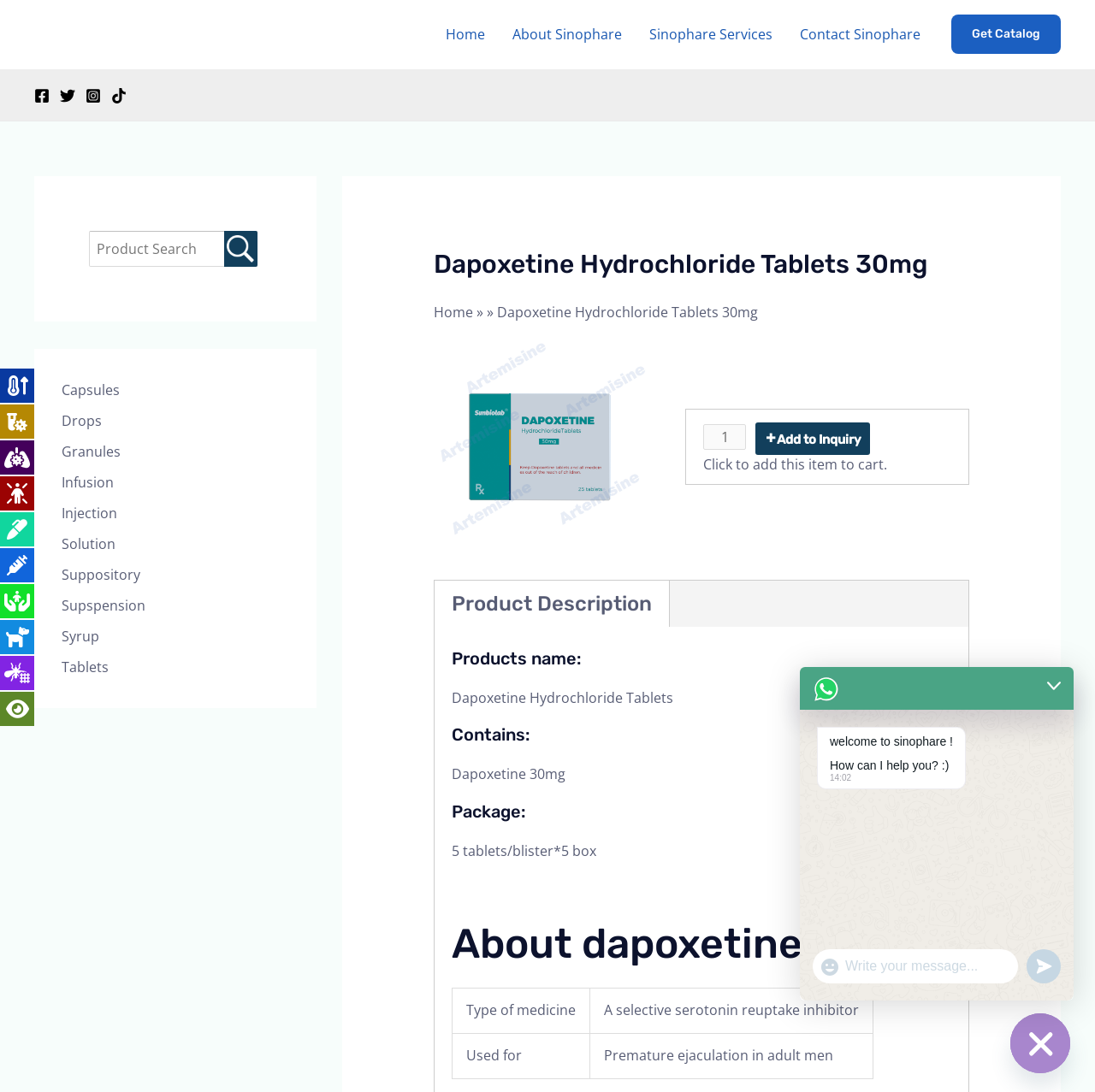Please find the bounding box coordinates of the element that you should click to achieve the following instruction: "Add to inquiry". The coordinates should be presented as four float numbers between 0 and 1: [left, top, right, bottom].

[0.69, 0.387, 0.795, 0.417]